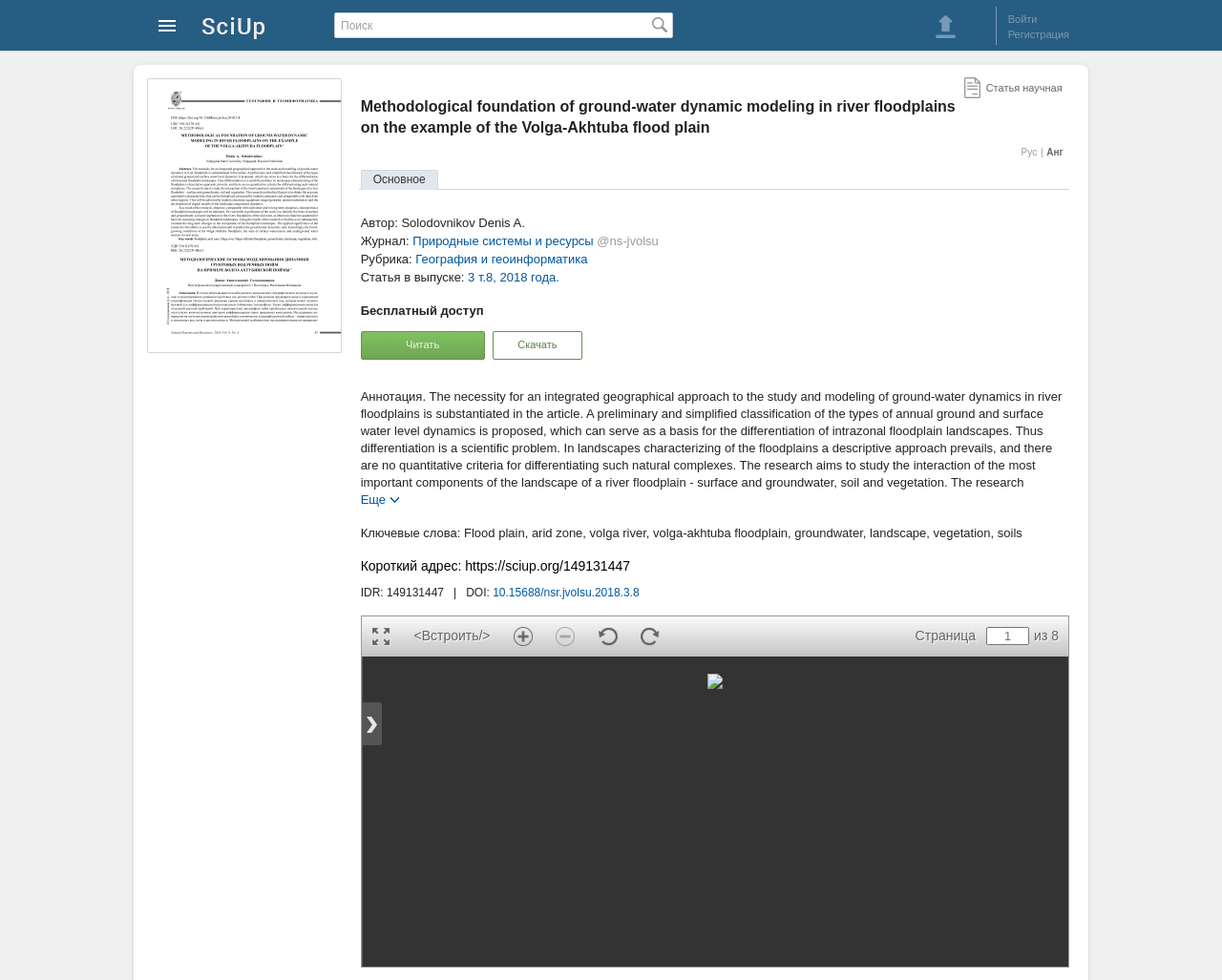Provide the text content of the webpage's main heading.

Methodological foundation of ground-water dynamic modeling in river floodplains on the example of the Volga-Akhtuba flood plain